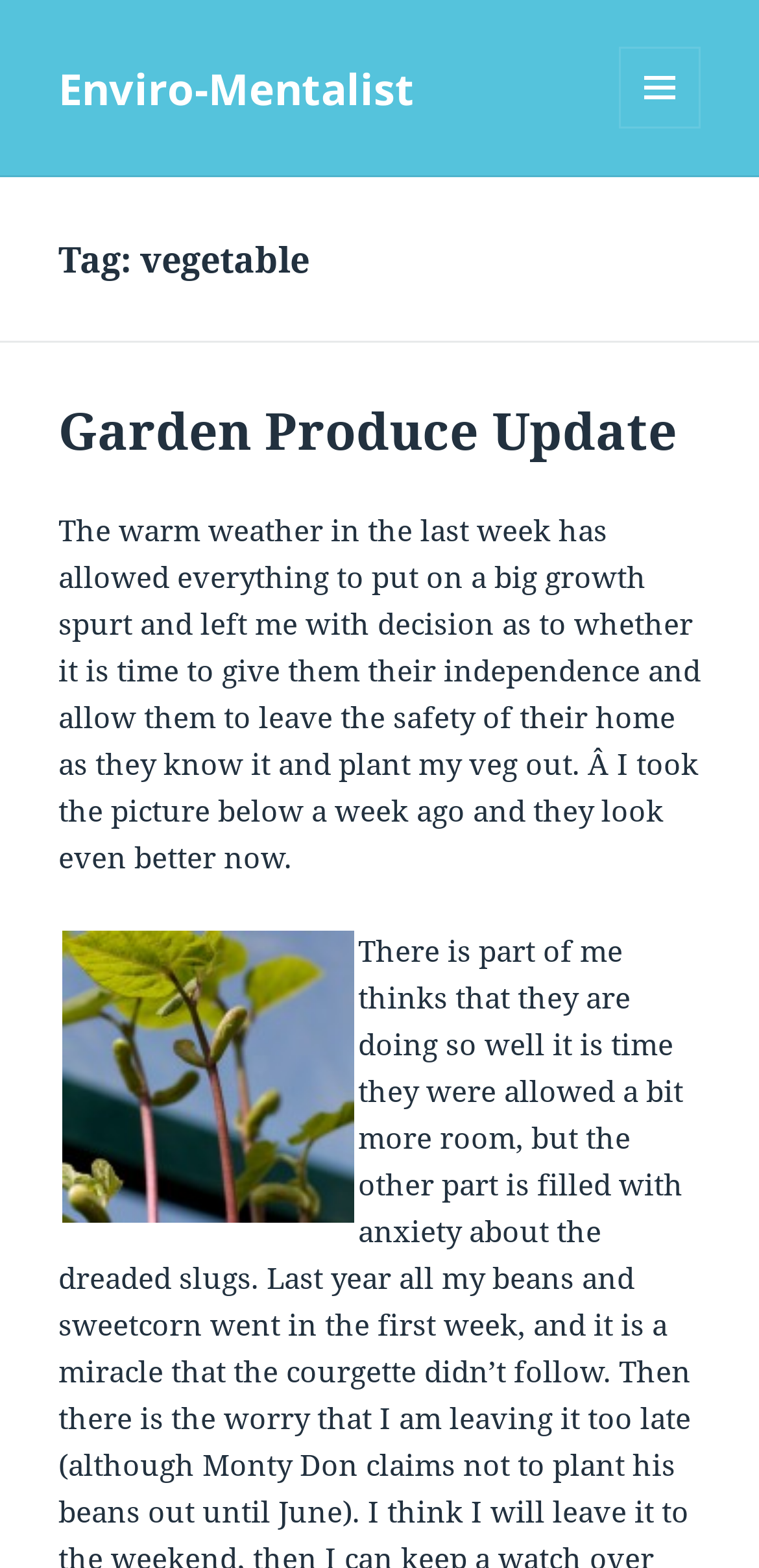Look at the image and give a detailed response to the following question: What is the author considering doing with the vegetables?

The text states that the author is deciding whether it is time to give the vegetables their independence and allow them to leave the safety of their home, implying that the author is considering planting them out.